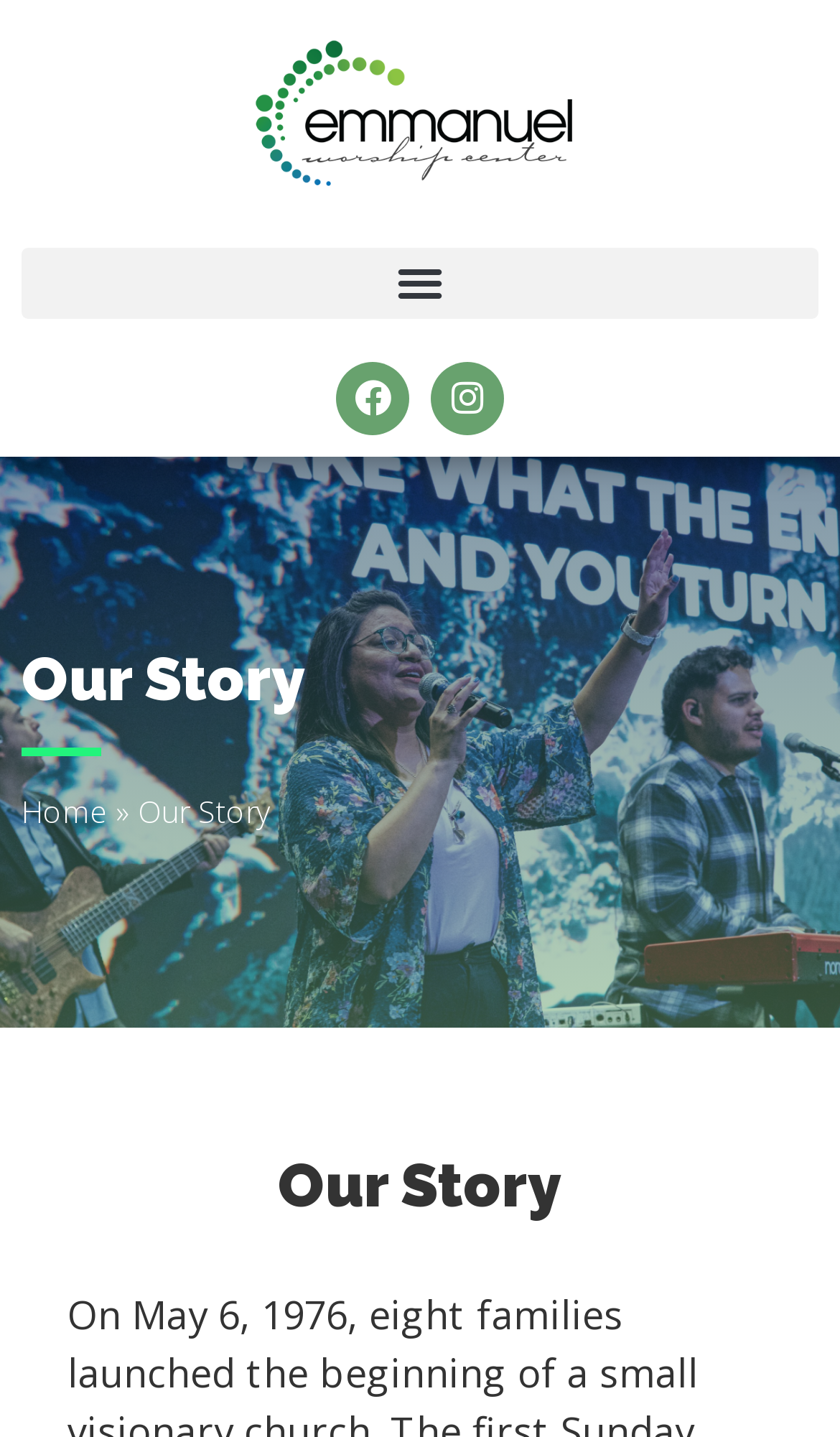Answer the following query with a single word or phrase:
What is the symbol after the 'Home' link?

»